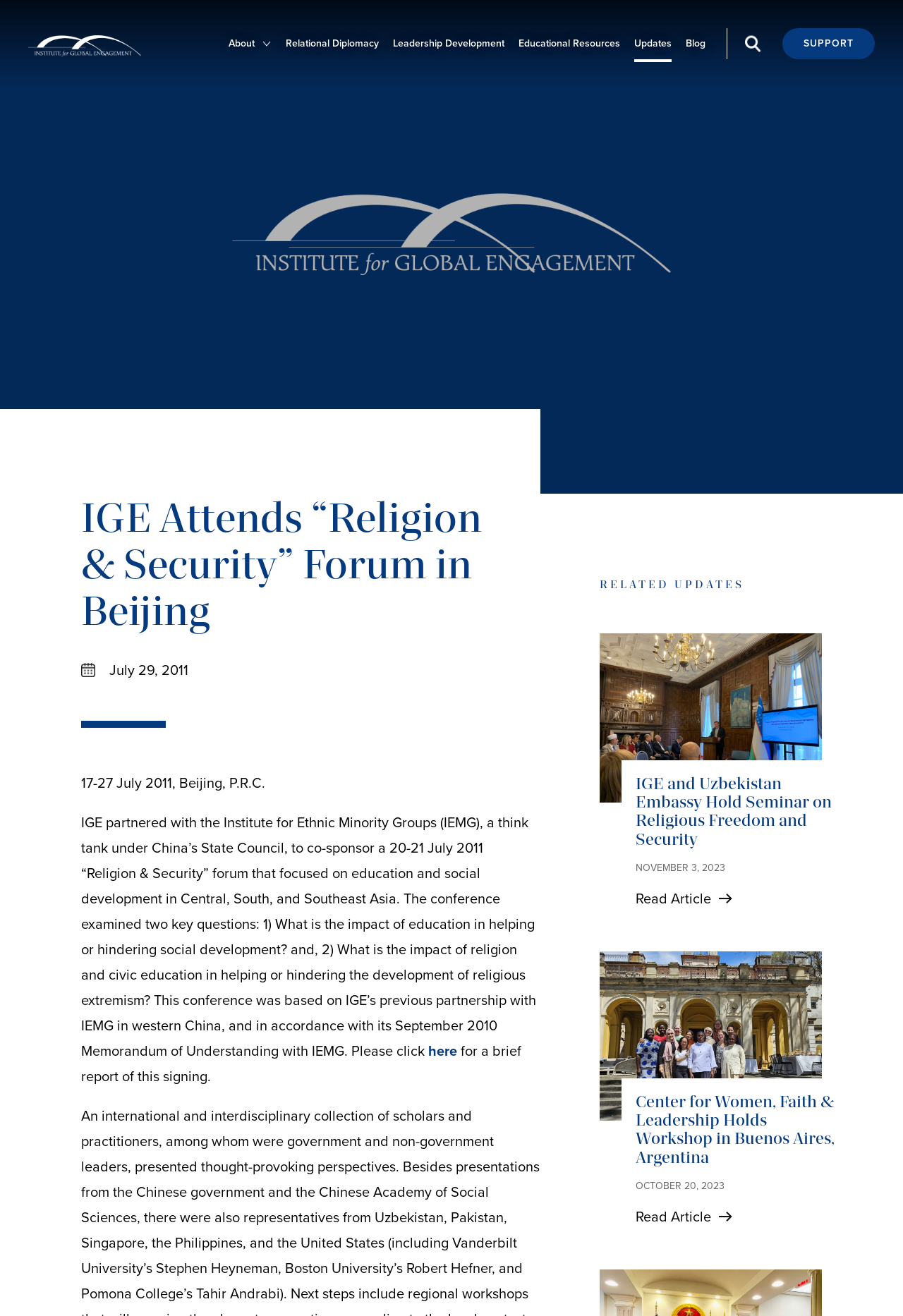Use a single word or phrase to answer the question:
What is the name of the institute that co-sponsored the forum?

Institute for Ethnic Minority Groups